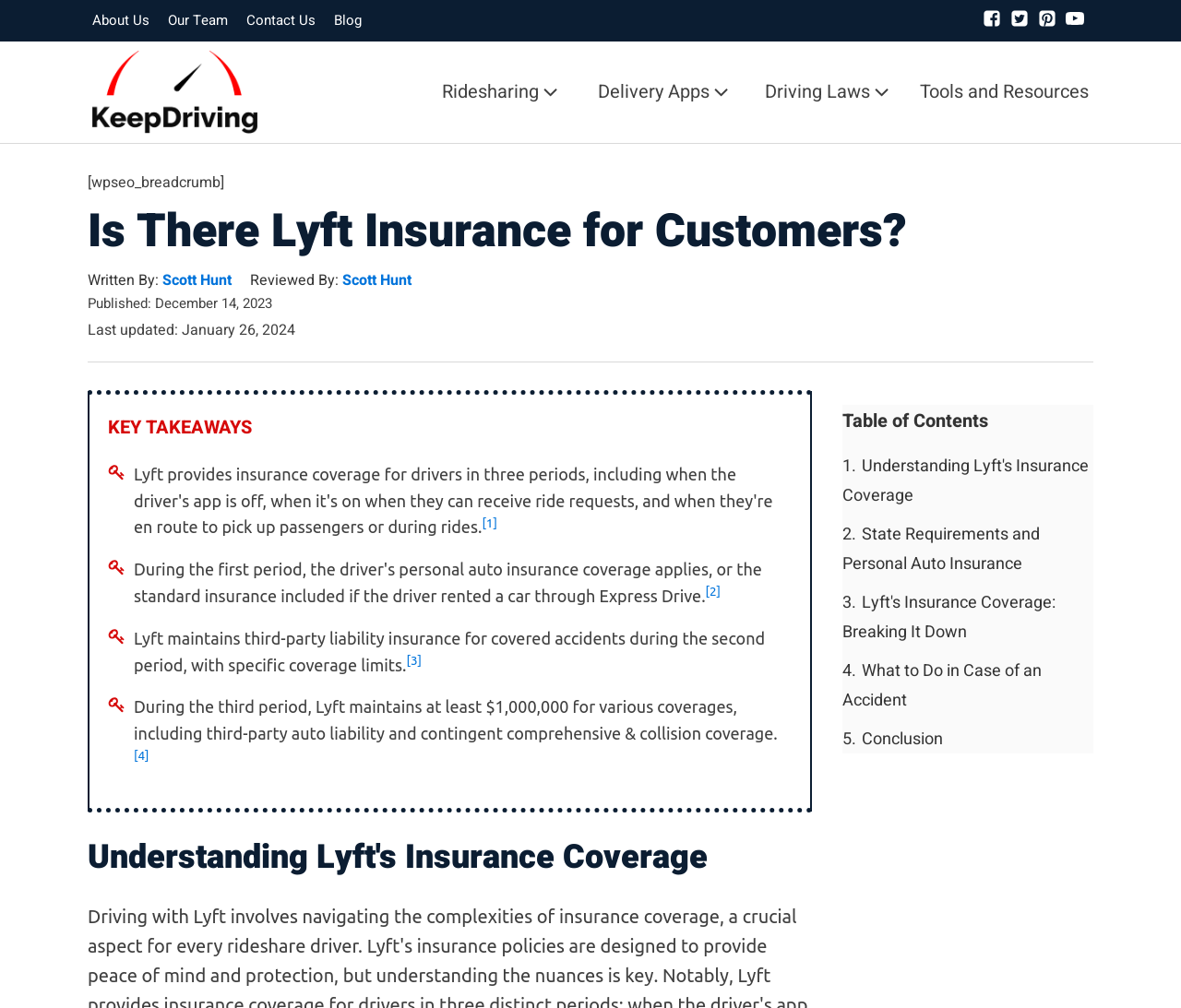How many coverage periods does Lyft have?
Please provide a detailed answer to the question.

By reading the webpage content, I found that Lyft has three coverage periods, each with different insurance coverage limits and requirements.